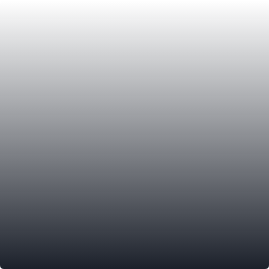What is the purpose of the gradient's simplicity?
Answer with a single word or phrase, using the screenshot for reference.

Enhance visual appeal